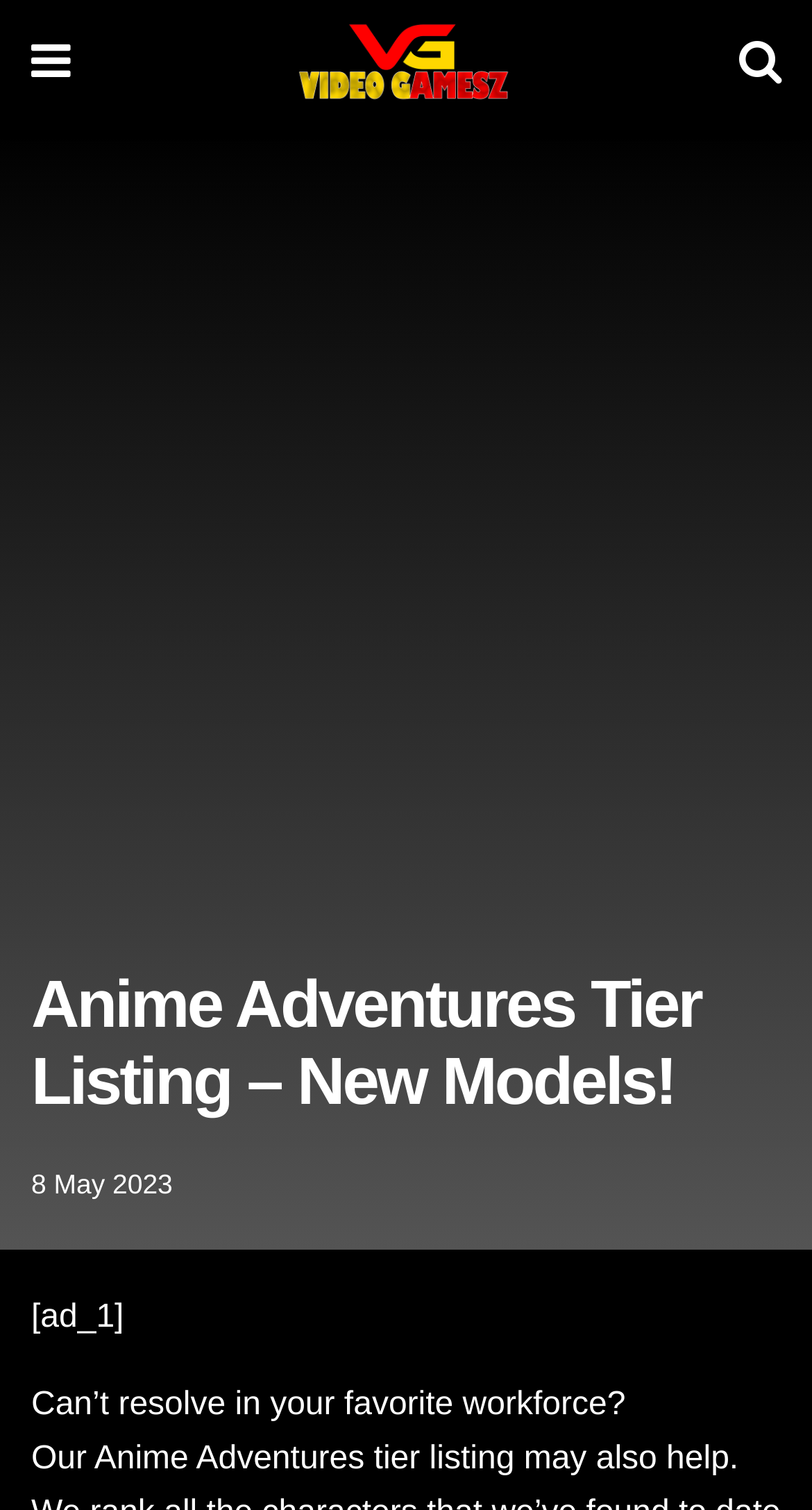What is the website's domain name?
Answer the question with a detailed and thorough explanation.

I found the website's domain name by looking at the link element with the text 'videogamesz.com' which has a bounding box coordinate of [0.365, 0.014, 0.632, 0.069].